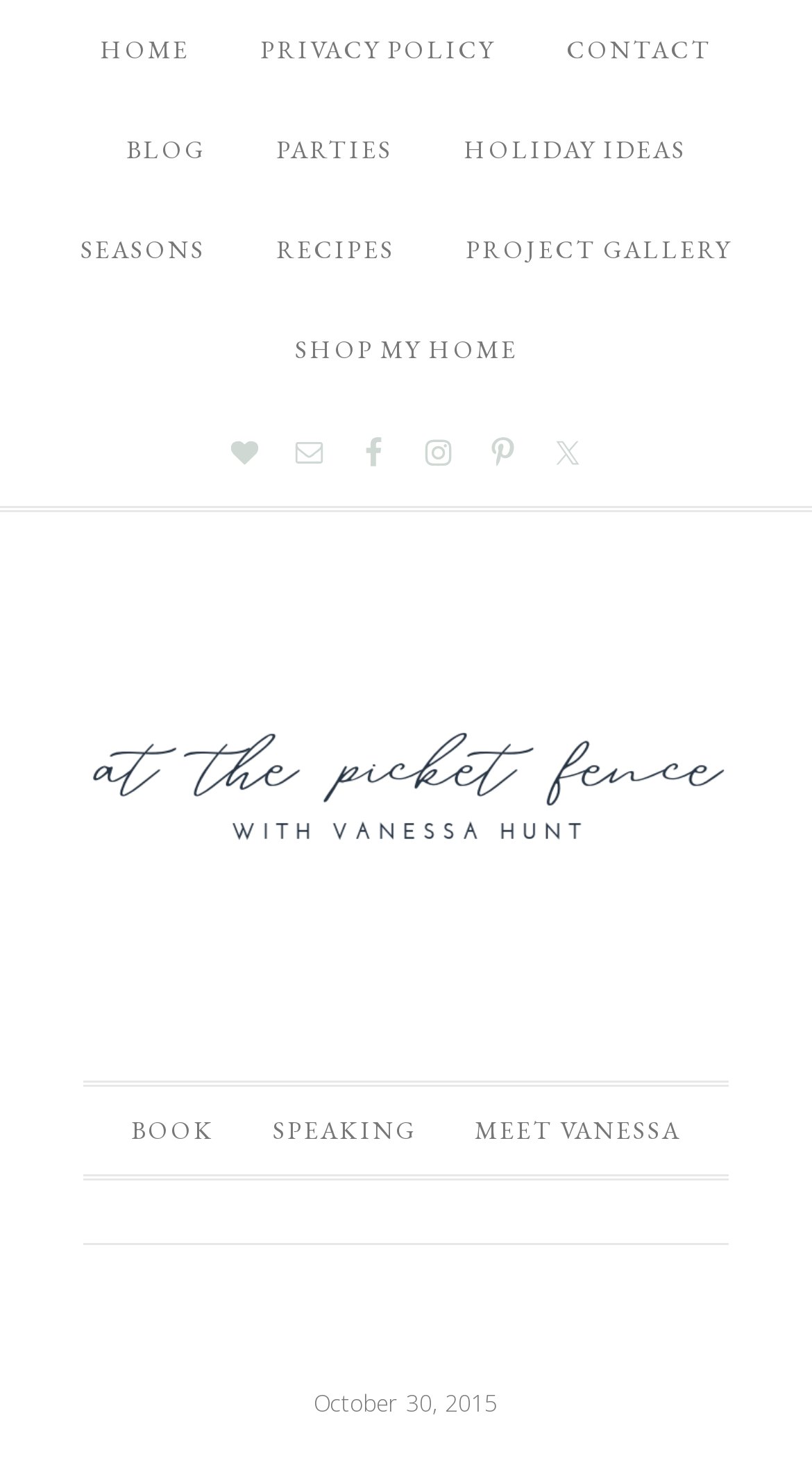Give a one-word or one-phrase response to the question: 
How many social media links are there?

6